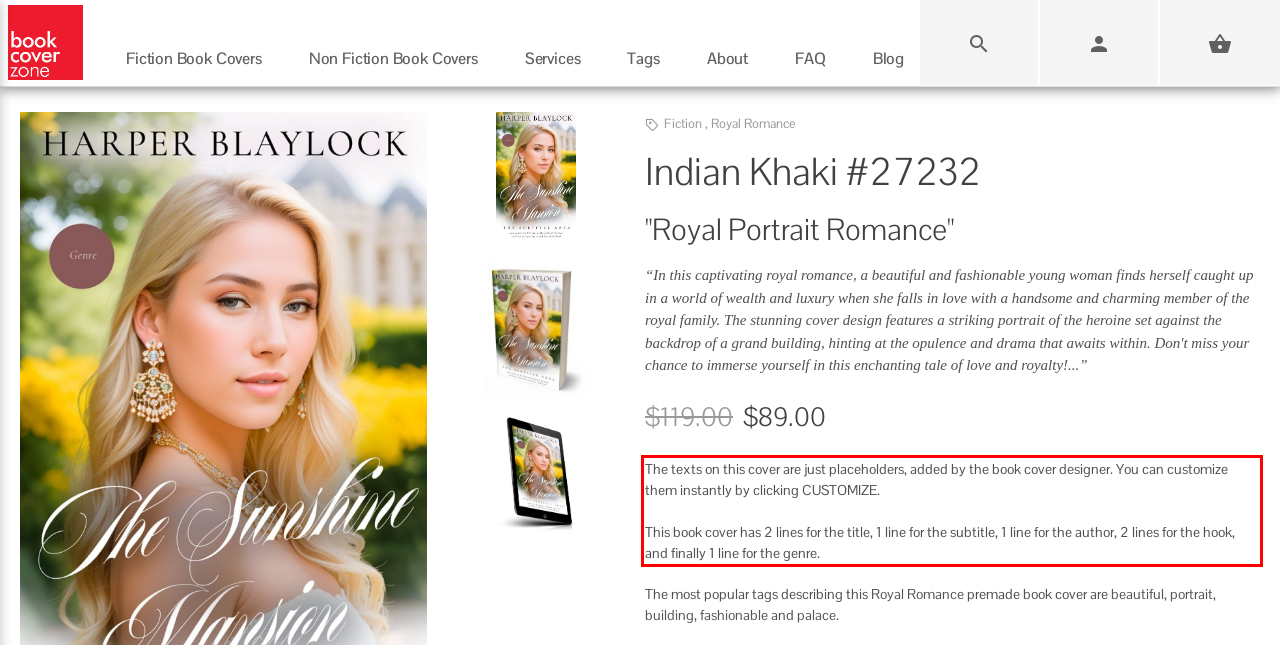Identify the text inside the red bounding box on the provided webpage screenshot by performing OCR.

The texts on this cover are just placeholders, added by the book cover designer. You can customize them instantly by clicking CUSTOMIZE. This book cover has 2 lines for the title, 1 line for the subtitle, 1 line for the author, 2 lines for the hook, and finally 1 line for the genre.